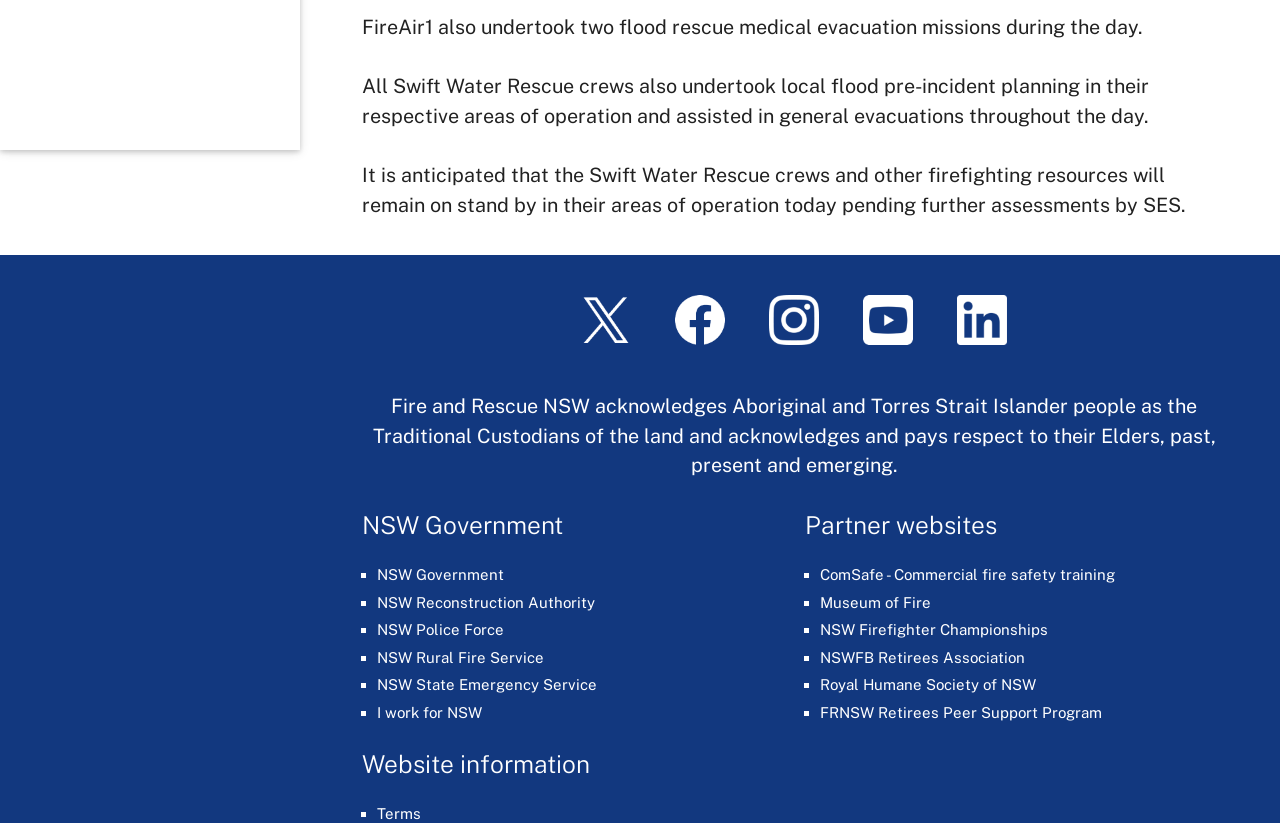Find and indicate the bounding box coordinates of the region you should select to follow the given instruction: "Follow Fire and Rescue NSW on Twitter".

[0.438, 0.426, 0.509, 0.447]